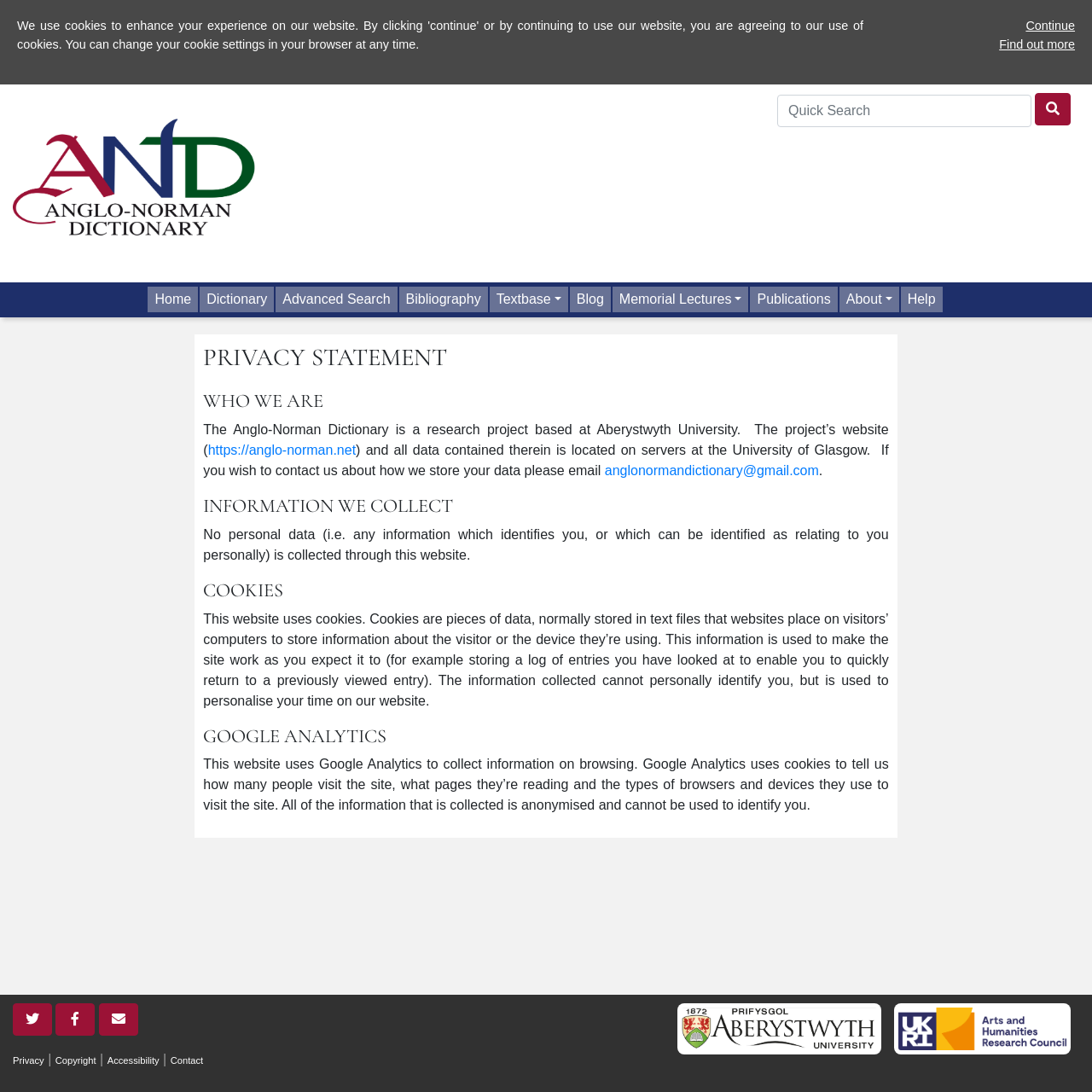Illustrate the webpage's structure and main components comprehensively.

The webpage is about the Anglo-Norman Dictionary's privacy statement. At the top, there is a link to "Continue" and another to "Find out more". Below these links, there is a logo of the Anglo-Norman Dictionary, accompanied by a quick search textbox and a search button. 

To the left of the logo, there are several links to different sections of the website, including "Home", "Dictionary", "Advanced Search", "Bibliography", "Textbase", "Blog", "Memorial Lectures", "Publications", "About", and "Help". 

The main content of the page is divided into several sections, each with a heading. The first section is "PRIVACY STATEMENT", followed by "WHO WE ARE", which describes the Anglo-Norman Dictionary as a research project based at Aberystwyth University. 

The next section is "INFORMATION WE COLLECT", which states that no personal data is collected through the website. This is followed by sections on "COOKIES" and "GOOGLE ANALYTICS", which explain how the website uses cookies and Google Analytics to collect information on browsing. 

At the bottom of the page, there are links to the website's social media profiles, including Twitter, Facebook, and email. There are also links to "Privacy", "Copyright", "Accessibility", and "Contact" pages. Finally, there are logos of Aberystwyth University and the Arts and Humanities Research Council.